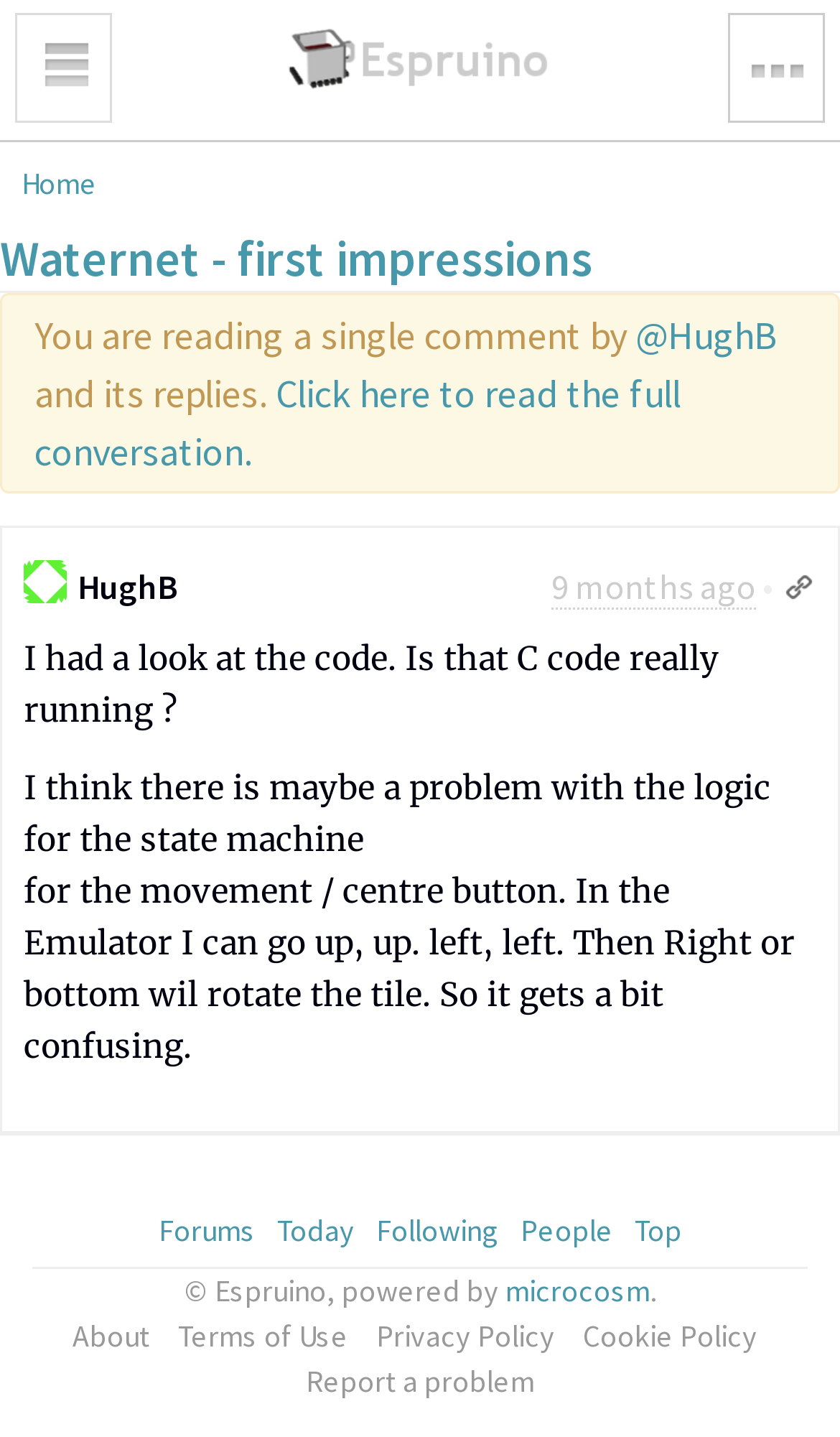Determine the bounding box coordinates of the clickable region to follow the instruction: "Read Kelsi Reich's biography".

None